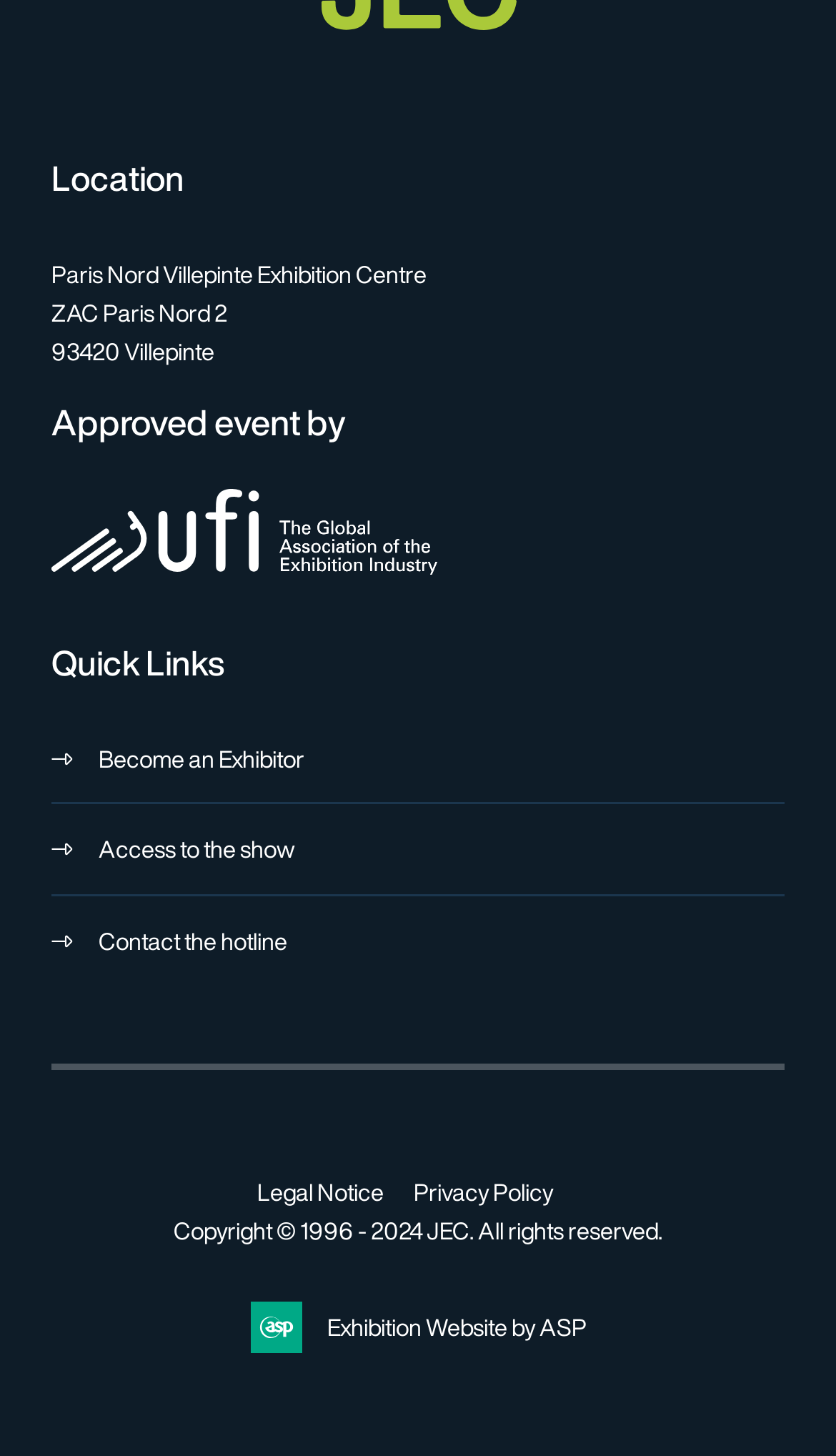Please determine the bounding box coordinates of the section I need to click to accomplish this instruction: "View Legal Notice".

[0.308, 0.806, 0.459, 0.832]